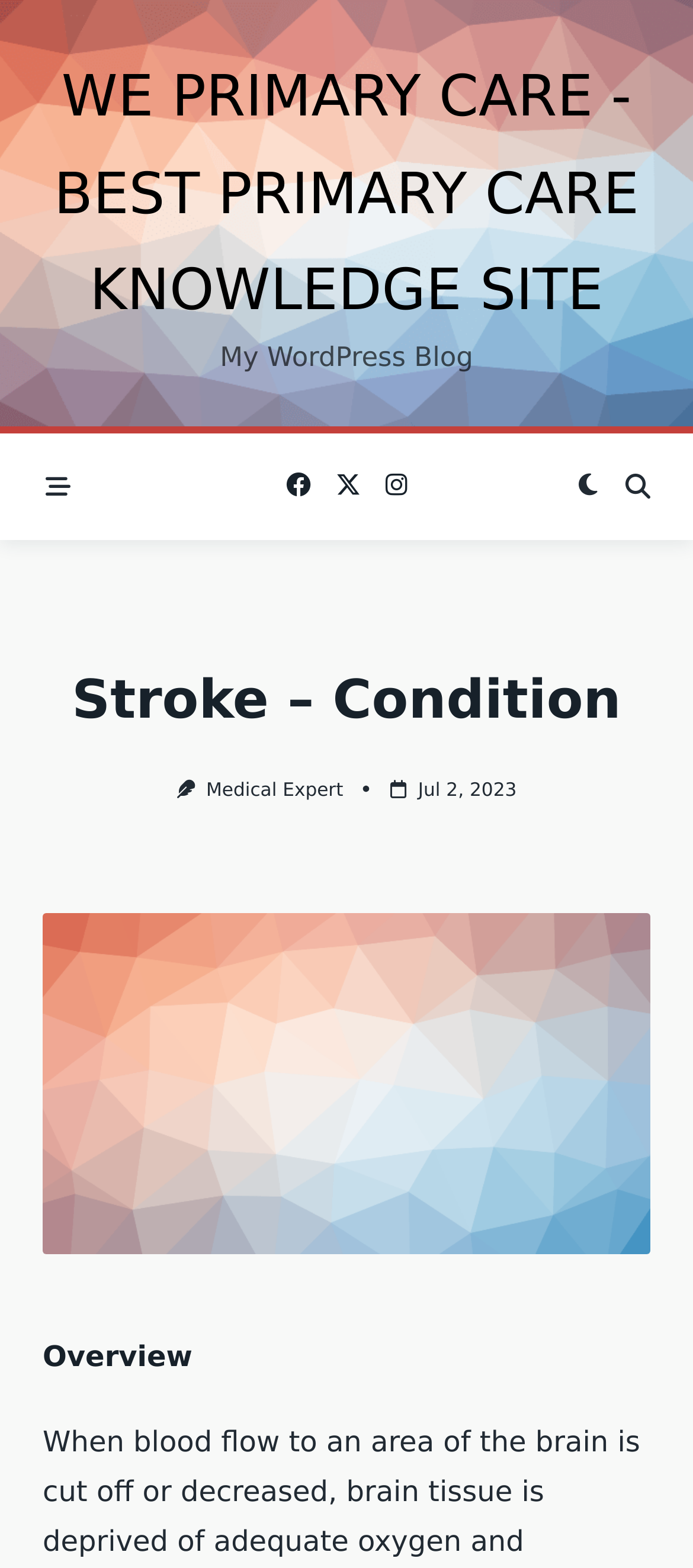Answer this question in one word or a short phrase: When was the article published?

Jul 2, 2023